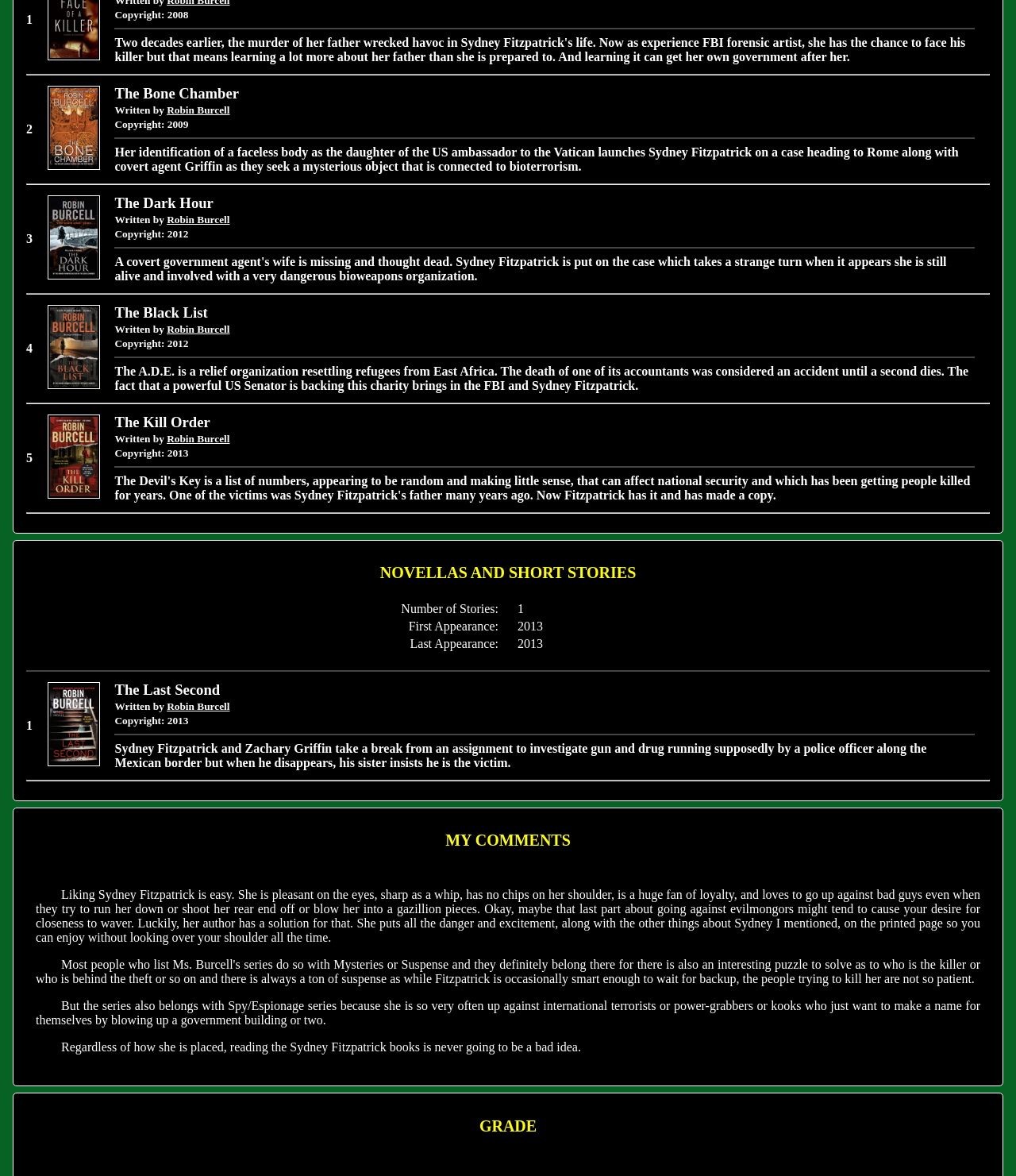Respond to the following query with just one word or a short phrase: 
Who is the author of the novels?

Robin Burcell